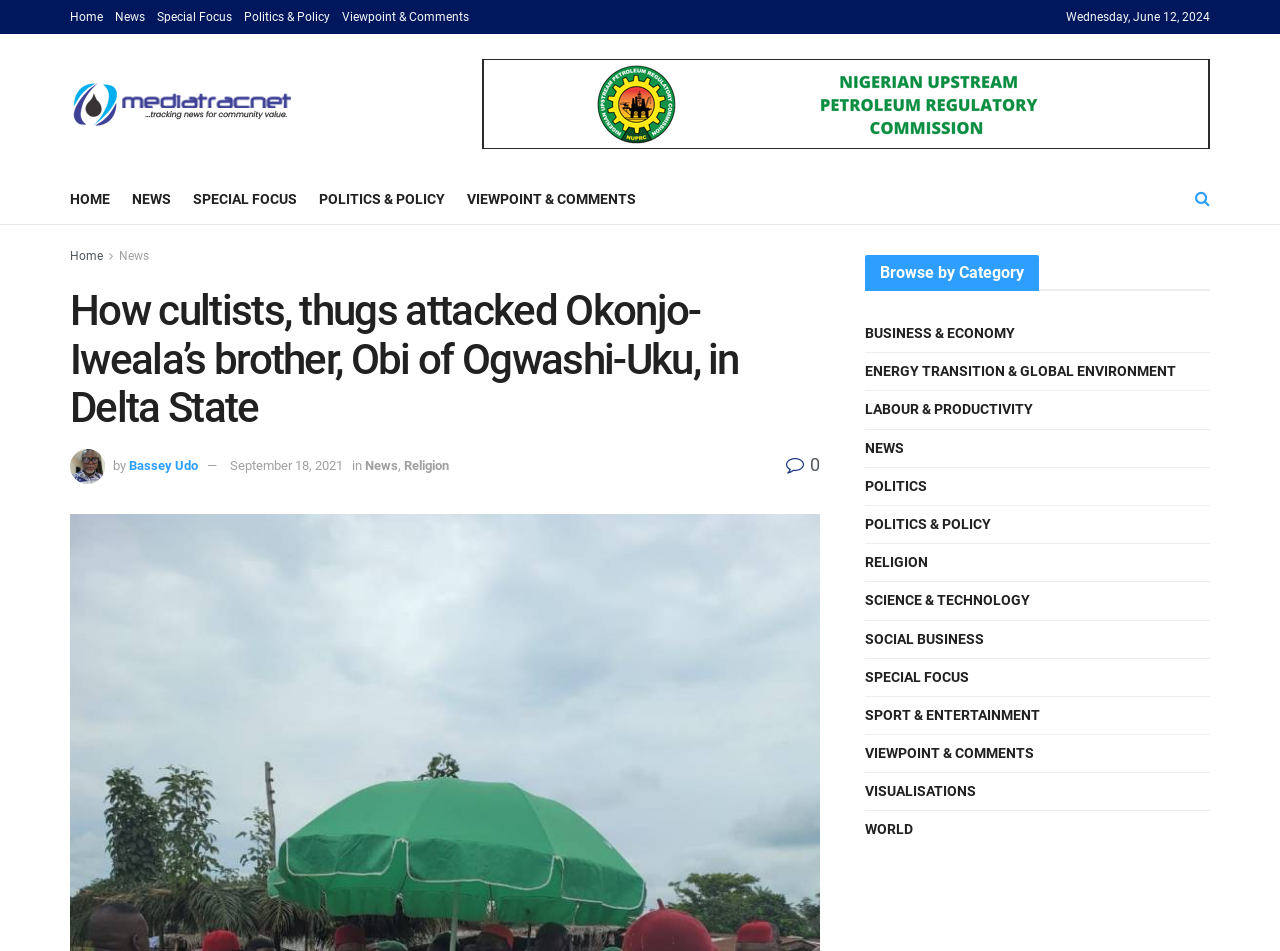Who is the author of the news article?
Please respond to the question with a detailed and informative answer.

I found the author of the news article by looking at the text next to the date of the article. The text says 'by Bassey Udo', which indicates the author's name.